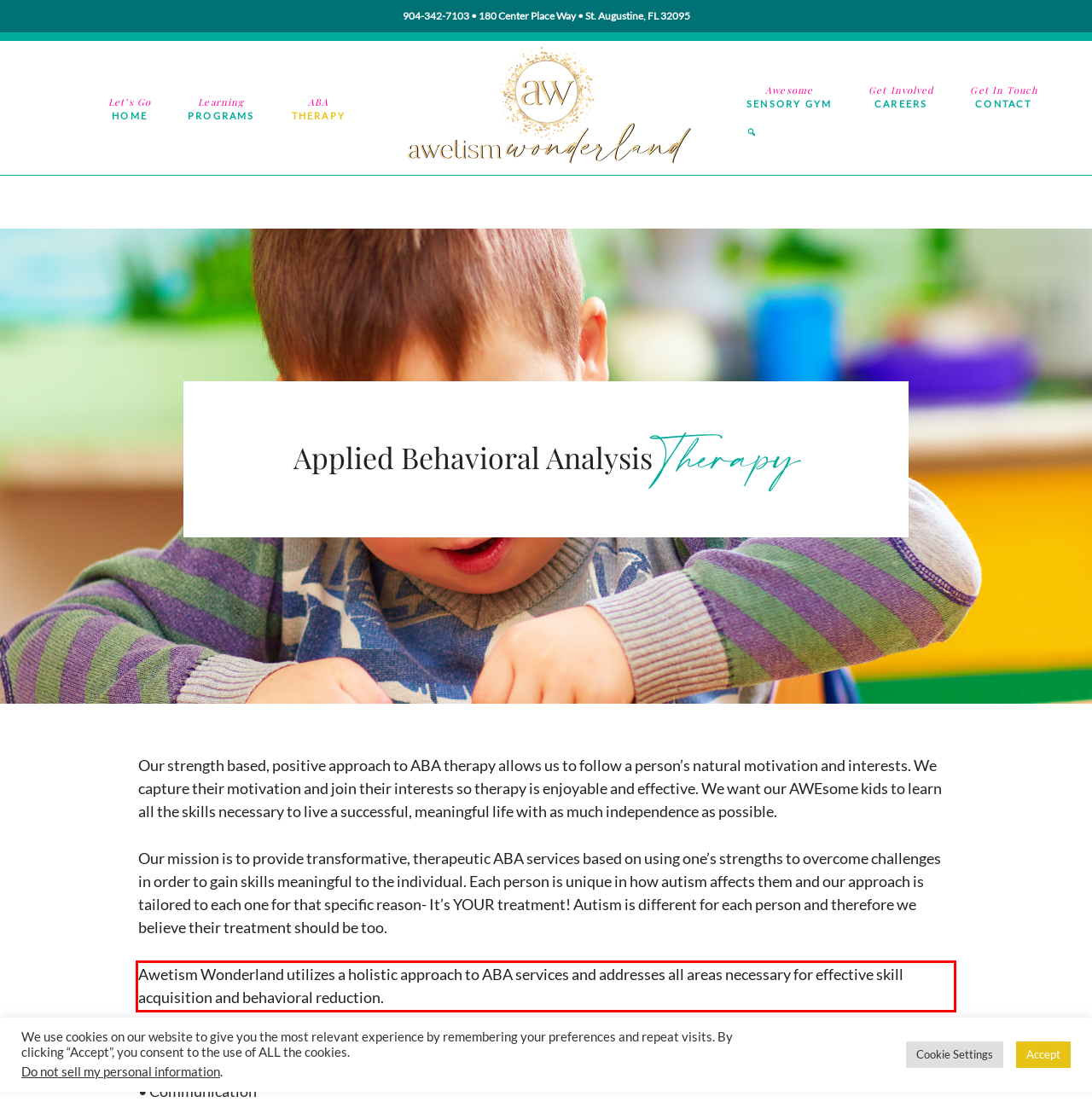Look at the webpage screenshot and recognize the text inside the red bounding box.

Awetism Wonderland utilizes a holistic approach to ABA services and addresses all areas necessary for effective skill acquisition and behavioral reduction.